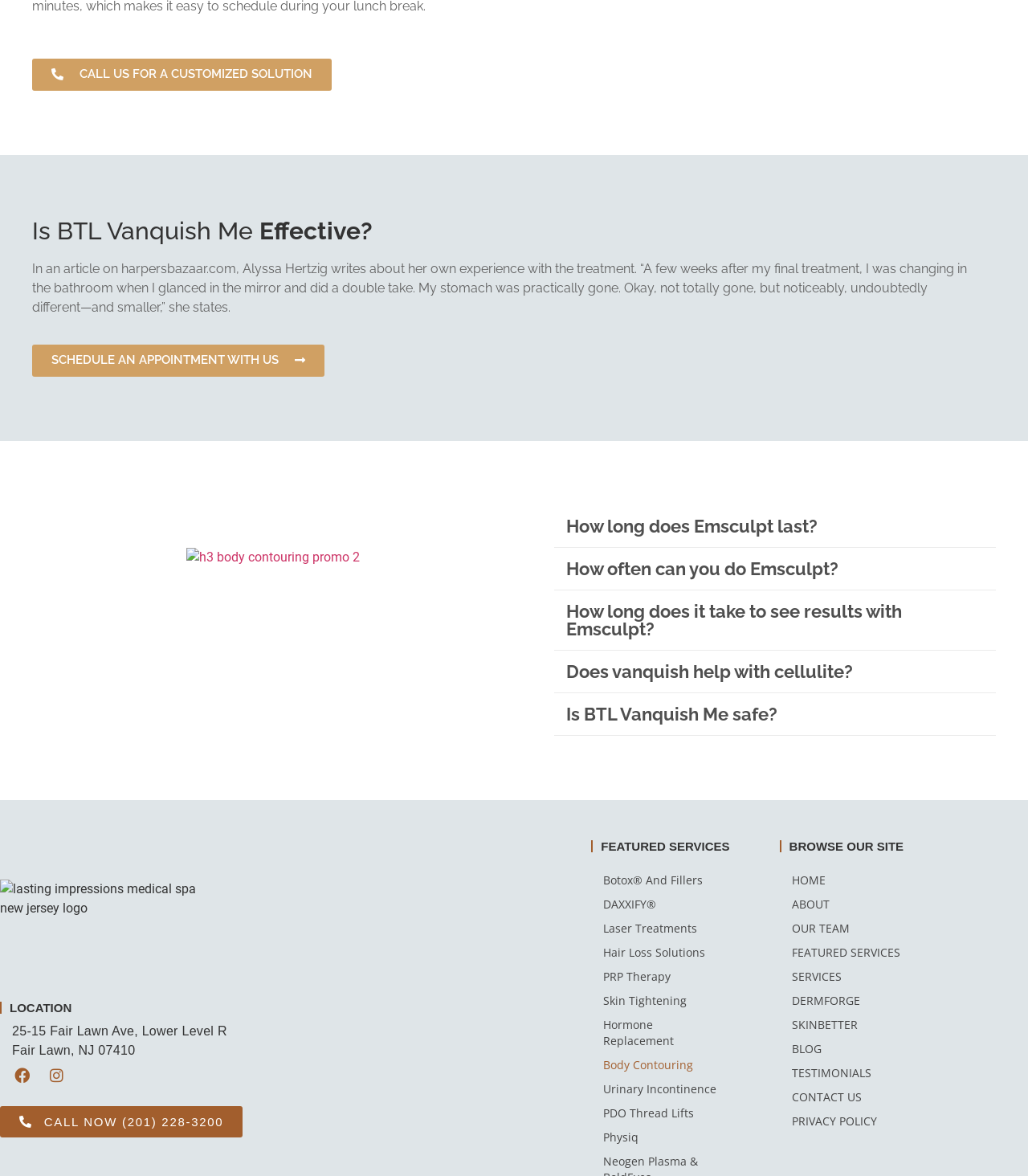How many featured services are listed?
Please provide a full and detailed response to the question.

I counted the number of links under the 'FEATURED SERVICES' heading, which are Botox And Fillers, DAXXIFY, Laser Treatments, Hair Loss Solutions, PRP Therapy, Skin Tightening, Hormone Replacement, Body Contouring, Urinary Incontinence, PDO Thread Lifts, and Physiq. There are 12 links in total.